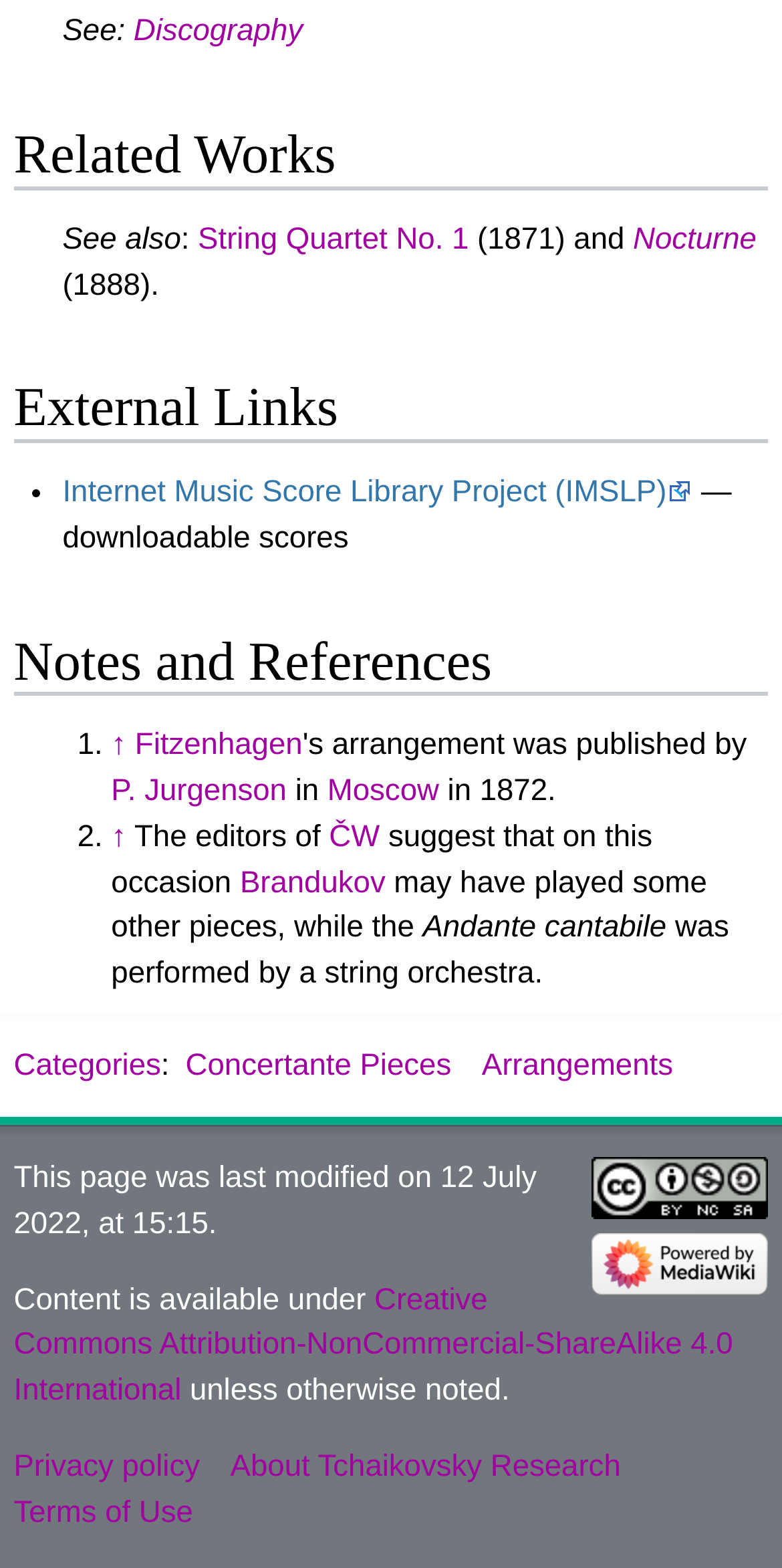Determine the bounding box coordinates for the UI element described. Format the coordinates as (top-left x, top-left y, bottom-right x, bottom-right y) and ensure all values are between 0 and 1. Element description: Moscow

[0.419, 0.494, 0.561, 0.515]